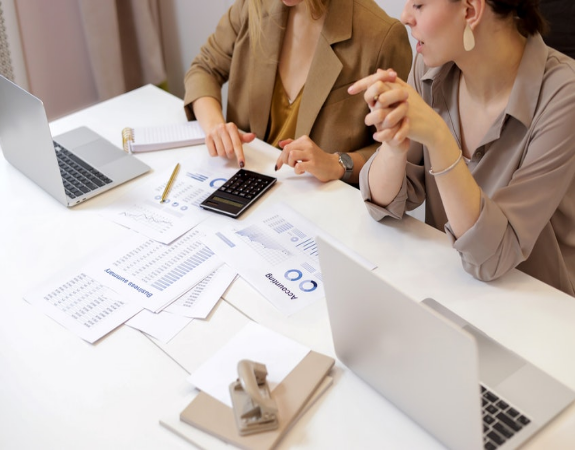Detail every aspect of the image in your caption.

The image showcases two women engaged in a collaborative work session at a white table cluttered with documents and tools essential for analysis. In front of them are two open laptops and a smartphone displaying a calculator. Various printed materials, including charts and financial reports, are spread out, indicating they are likely discussing financial details or strategies, possibly related to QuickBooks given the context. One woman, dressed in a beige blazer, gestures towards the papers, while the other, wearing a light blouse, listens attentively, with her hands thoughtfully clasped. The atmosphere conveys a sense of teamwork and focus, as they navigate complex information together, highlighting the importance of communication in problem-solving scenarios.